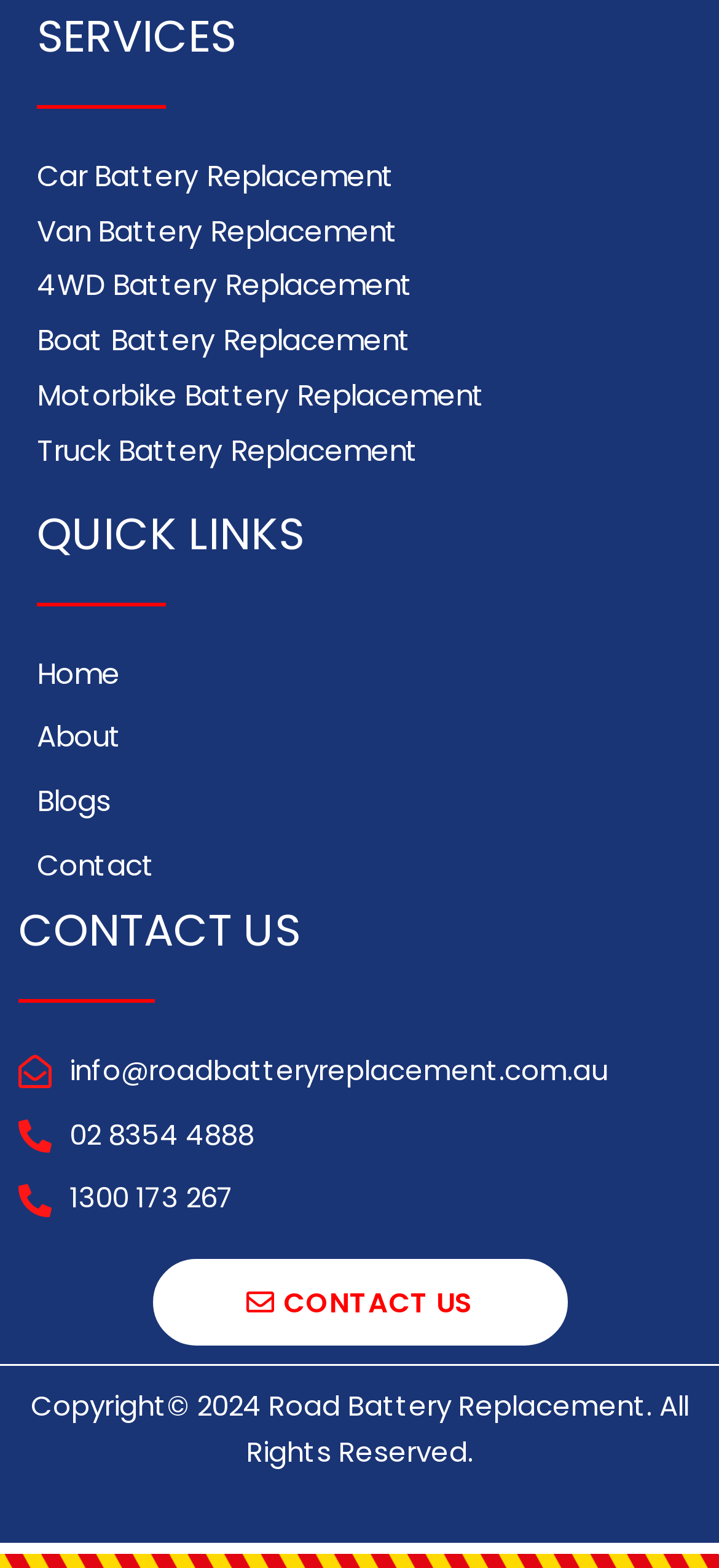Locate the bounding box coordinates of the clickable region necessary to complete the following instruction: "View About page". Provide the coordinates in the format of four float numbers between 0 and 1, i.e., [left, top, right, bottom].

[0.051, 0.457, 0.298, 0.486]